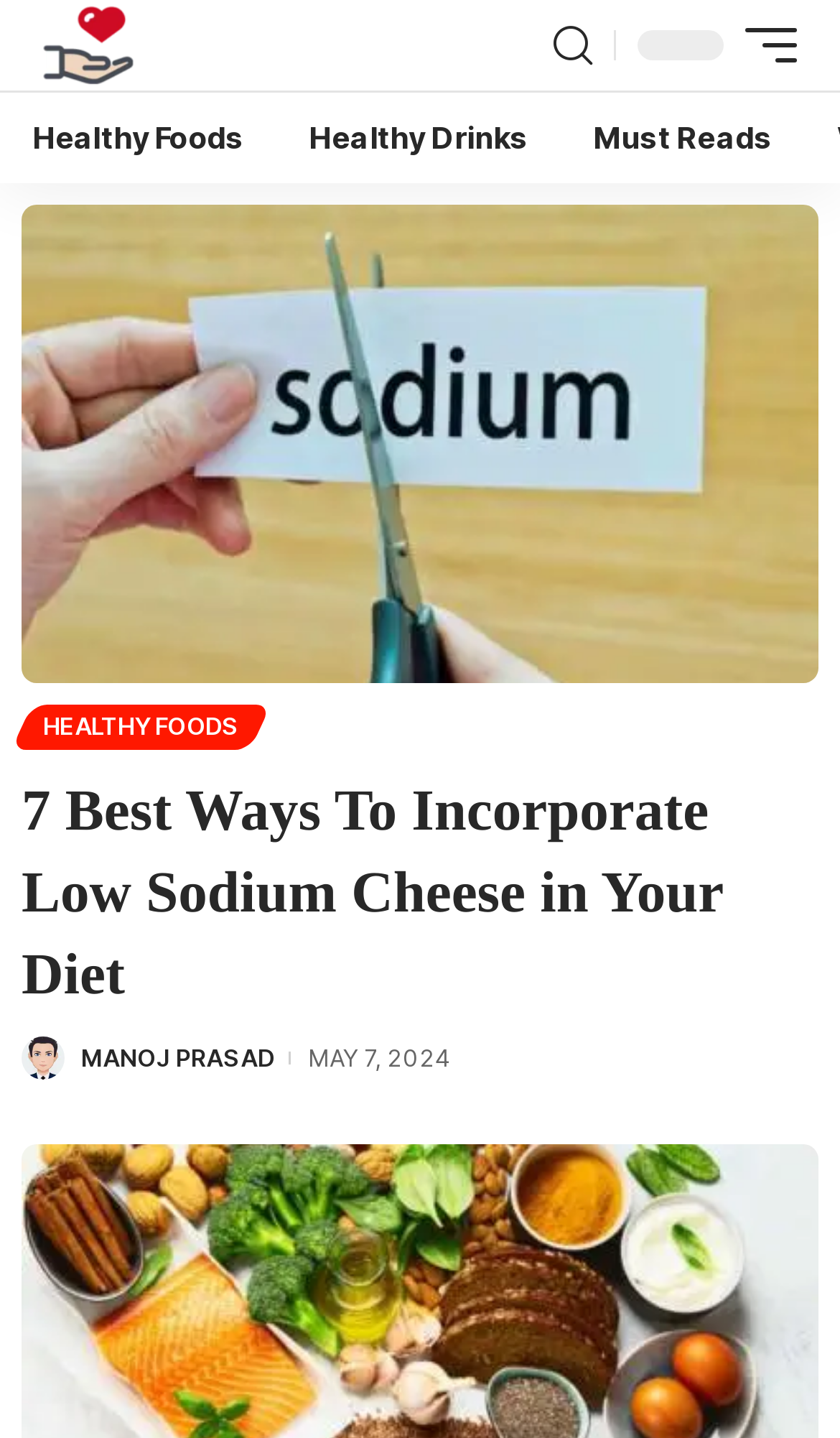Please identify the bounding box coordinates of the element on the webpage that should be clicked to follow this instruction: "browse the Must Reads section". The bounding box coordinates should be given as four float numbers between 0 and 1, formatted as [left, top, right, bottom].

[0.668, 0.064, 0.958, 0.127]